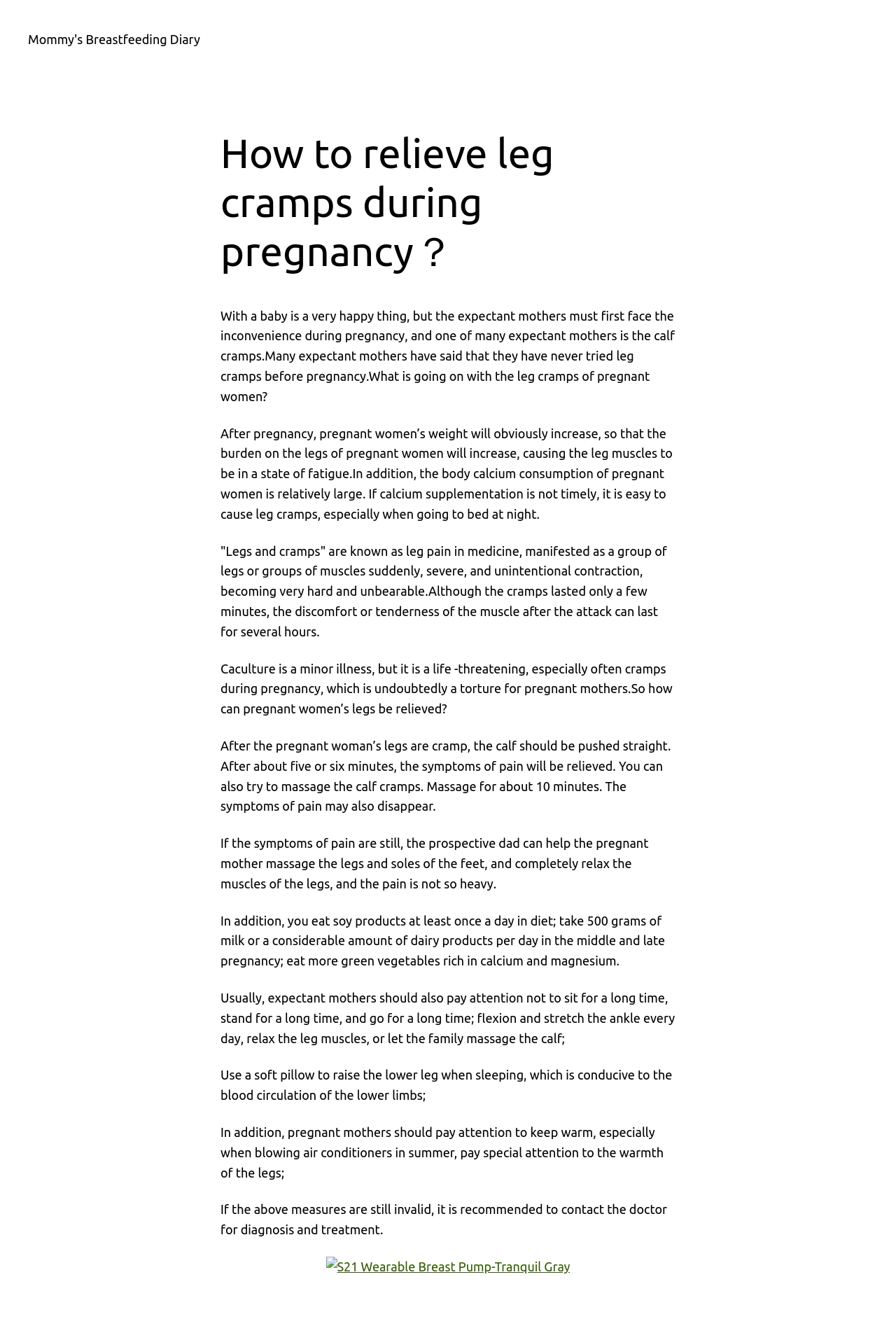Why is it important to keep warm during pregnancy?
Based on the image, please offer an in-depth response to the question.

The webpage suggests that keeping warm, especially when using air conditioners in summer, can help prevent leg cramps during pregnancy.